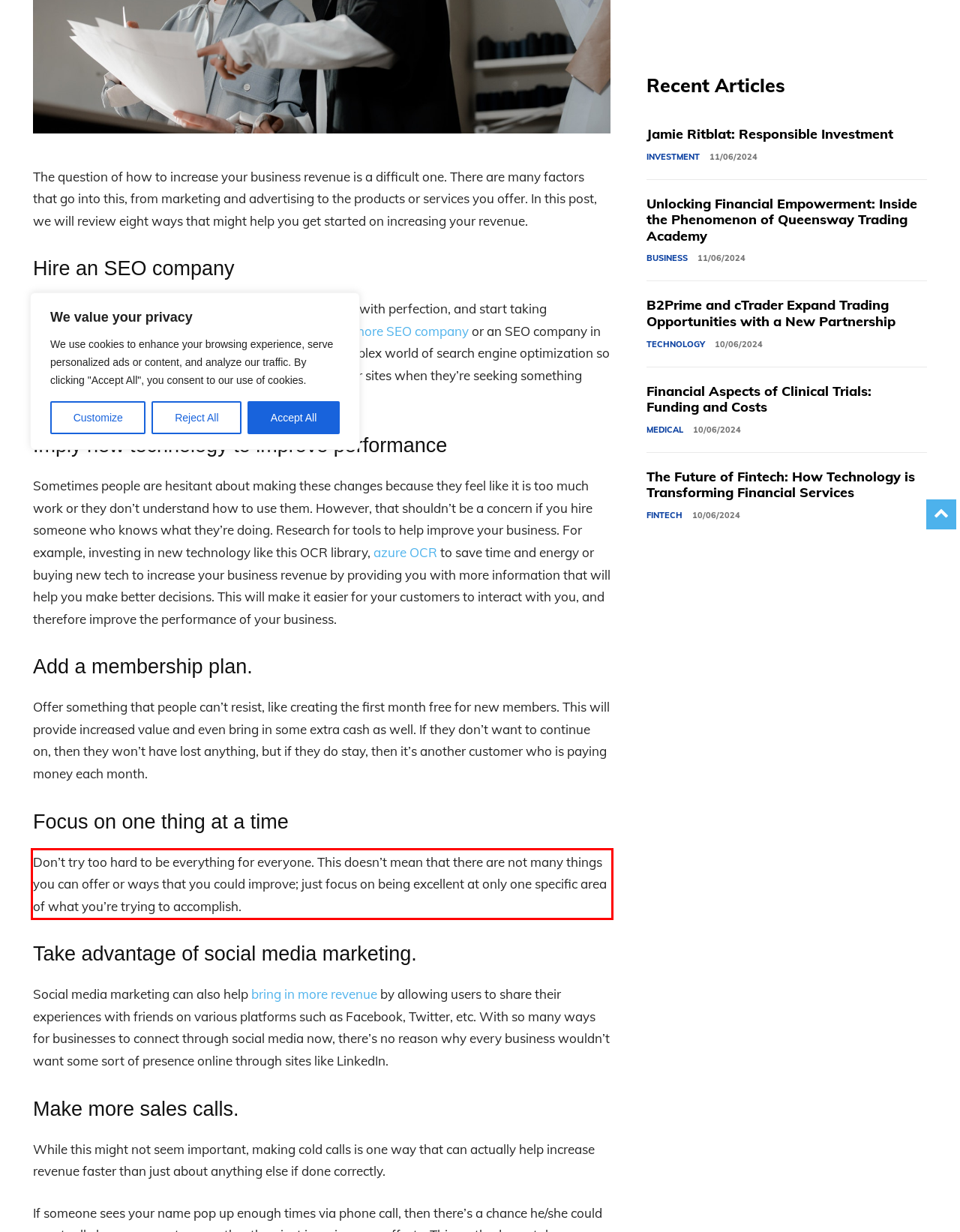Review the screenshot of the webpage and recognize the text inside the red rectangle bounding box. Provide the extracted text content.

Don’t try too hard to be everything for everyone. This doesn’t mean that there are not many things you can offer or ways that you could improve; just focus on being excellent at only one specific area of what you’re trying to accomplish.